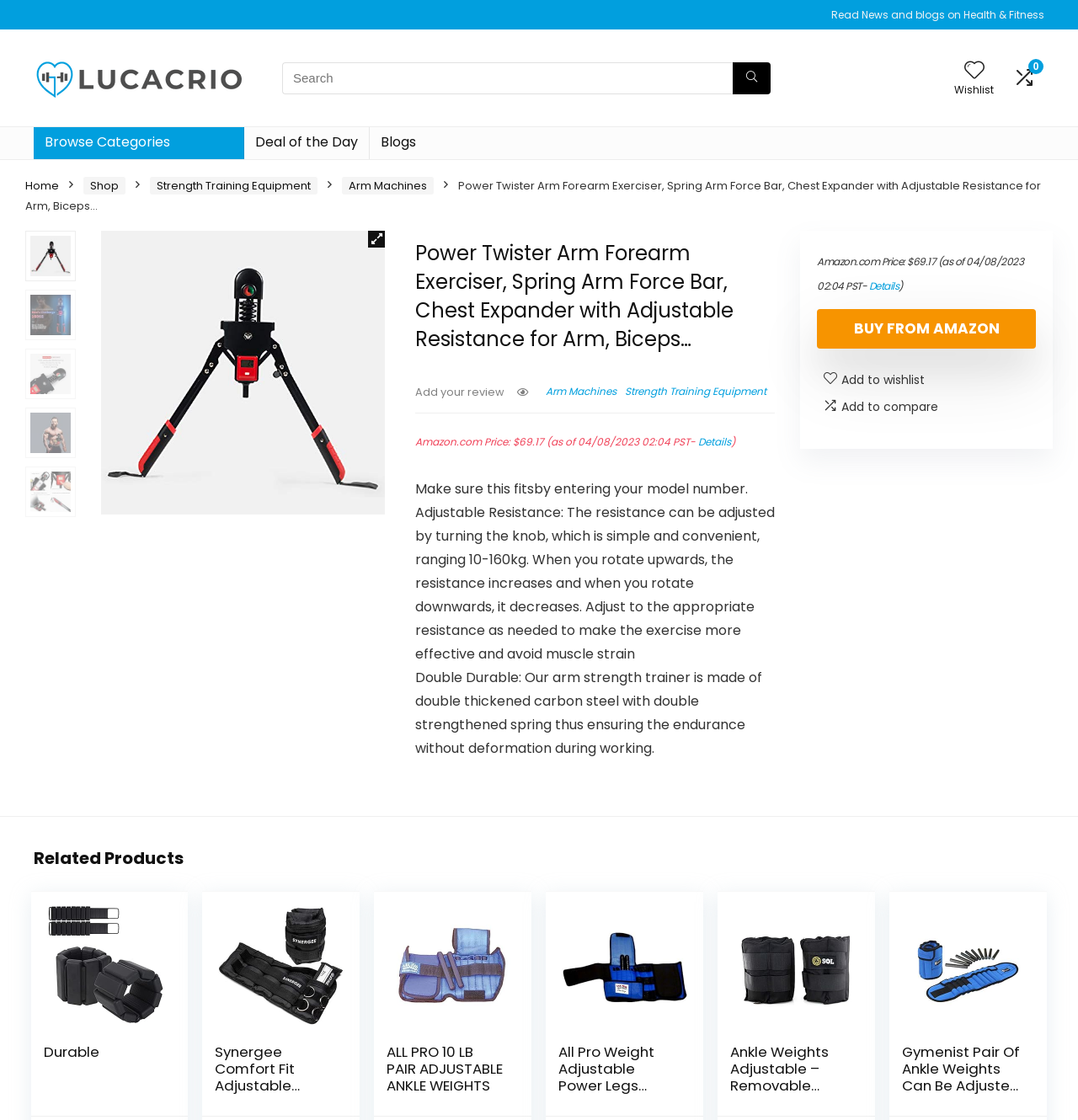What is the material of the arm strength trainer?
Identify the answer in the screenshot and reply with a single word or phrase.

Double thickened carbon steel